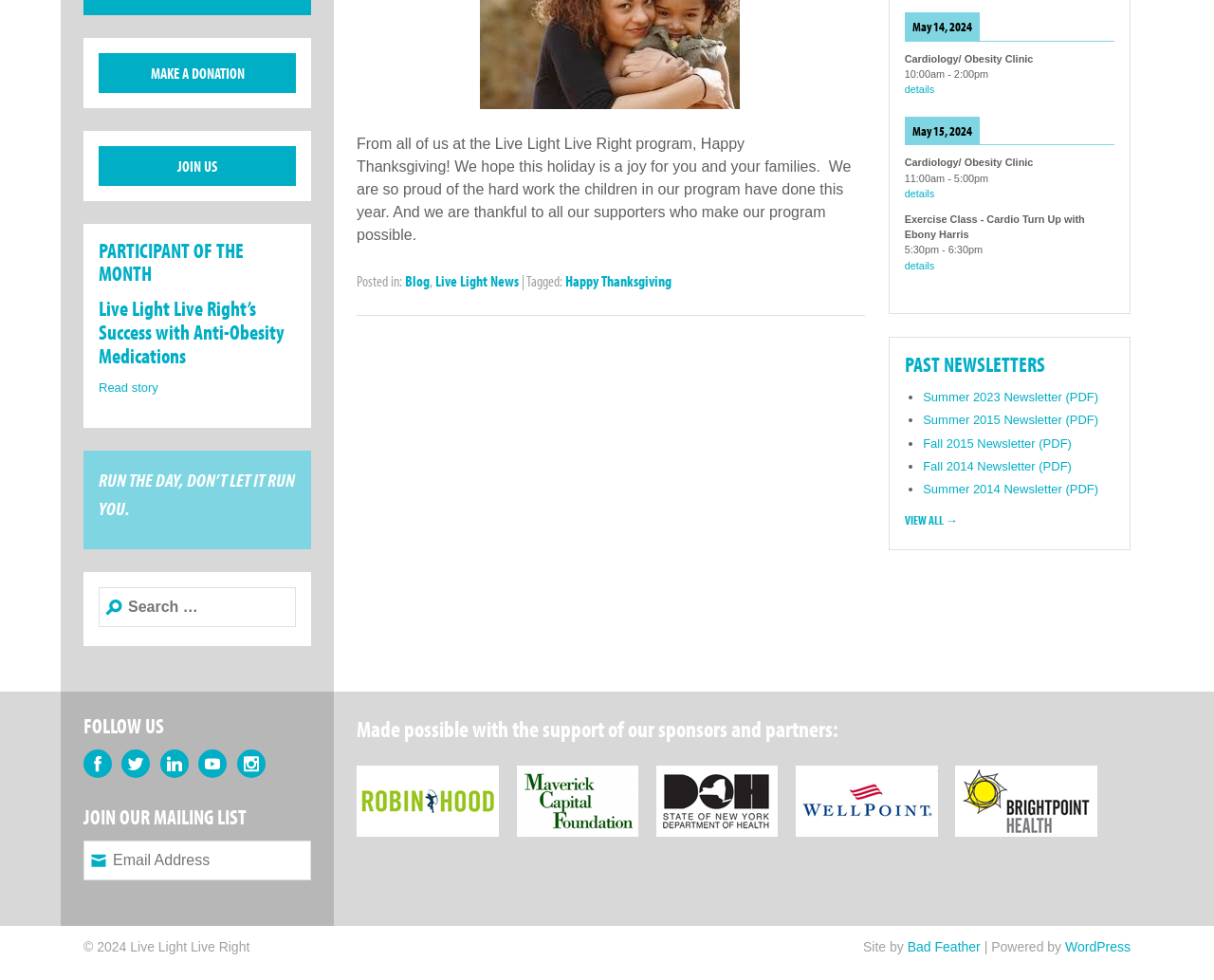Predict the bounding box coordinates for the UI element described as: "View All →". The coordinates should be four float numbers between 0 and 1, presented as [left, top, right, bottom].

[0.745, 0.523, 0.789, 0.538]